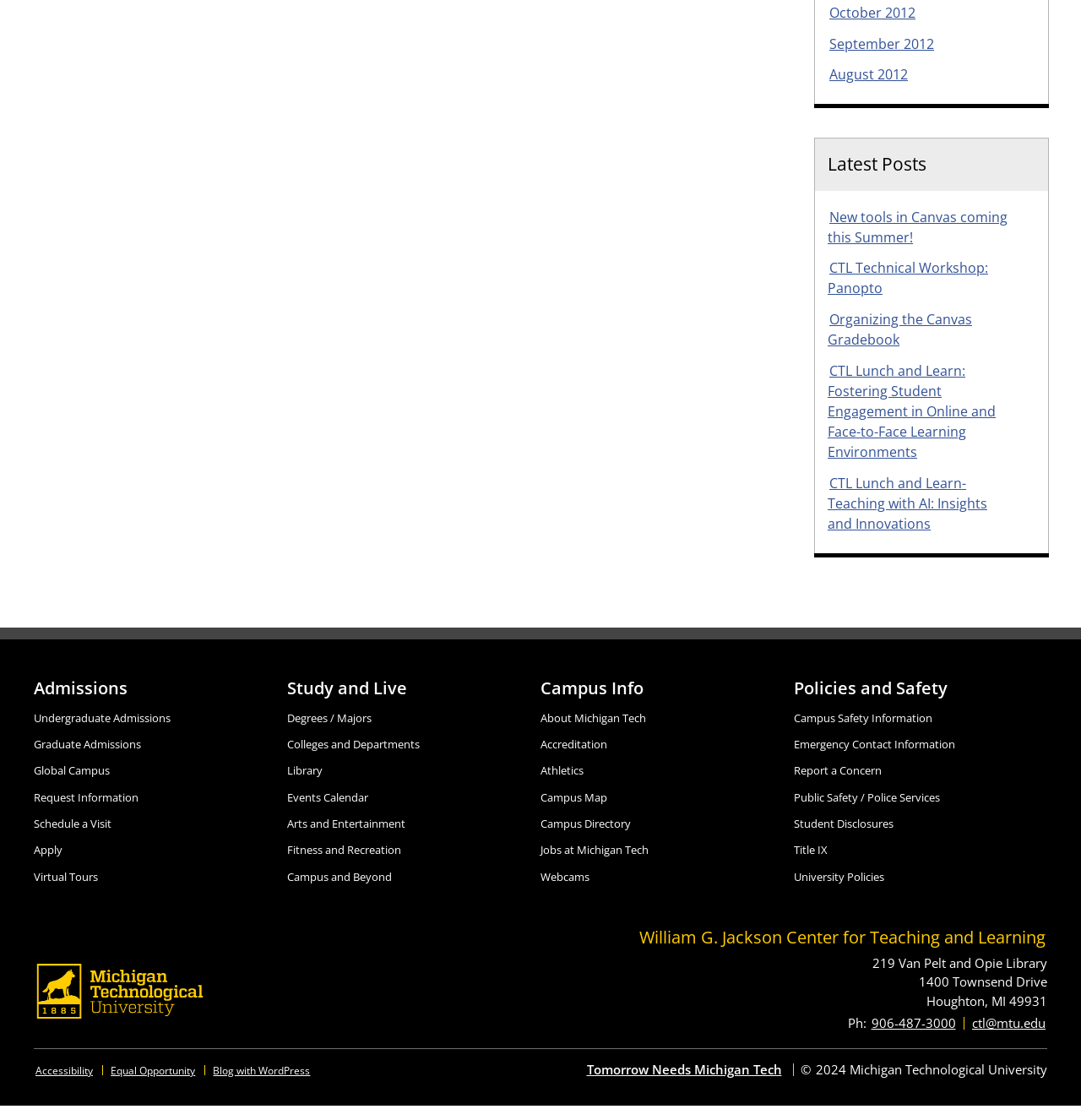How many headings are there on the webpage?
Refer to the image and give a detailed answer to the question.

I counted the headings on the webpage, which are 'Latest Posts', 'Admissions', 'Study and Live', 'Campus Info', and 'Policies and Safety'. There are 5 headings in total.